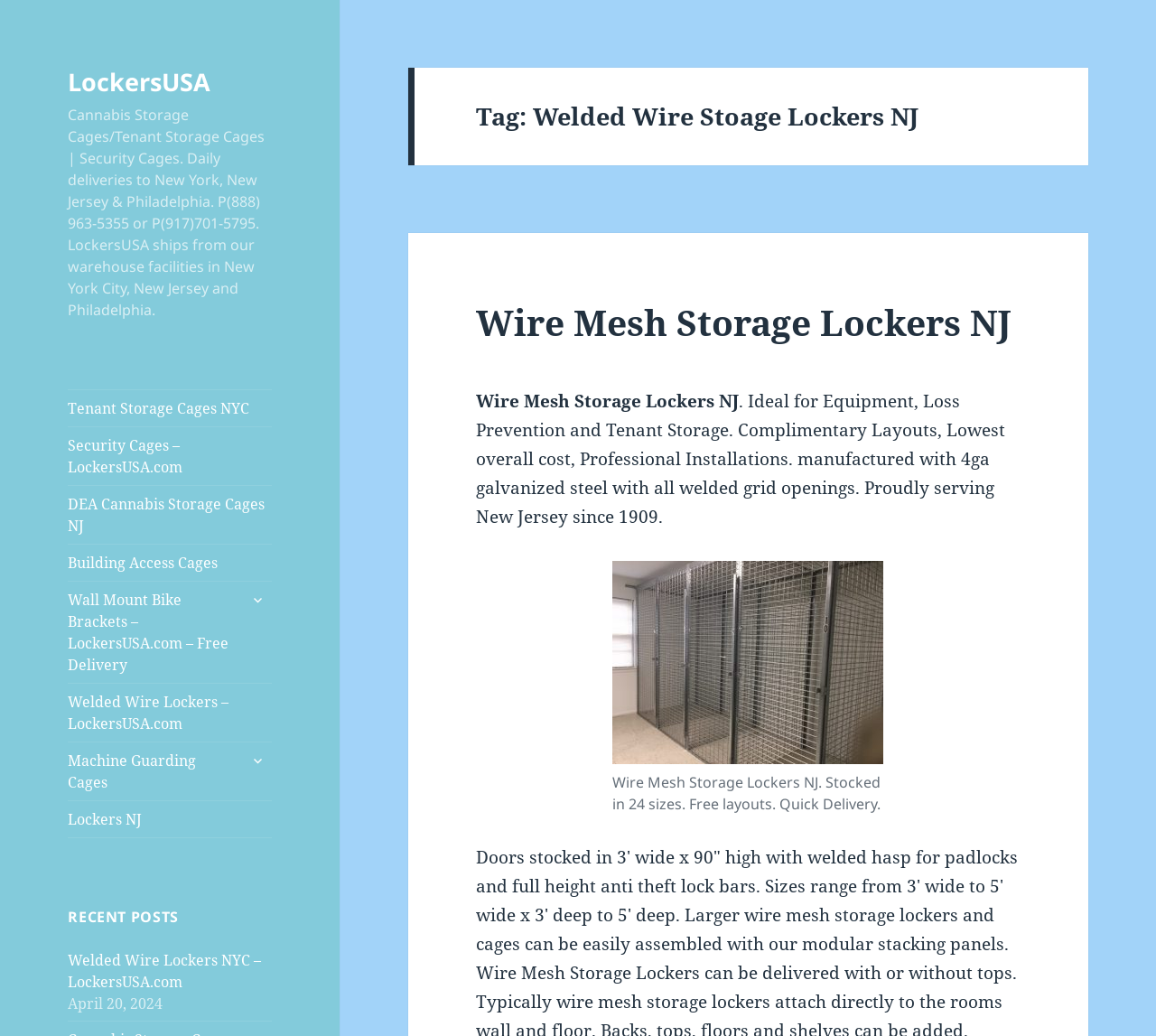Locate the bounding box coordinates of the clickable element to fulfill the following instruction: "Click on LockersUSA". Provide the coordinates as four float numbers between 0 and 1 in the format [left, top, right, bottom].

[0.059, 0.063, 0.182, 0.095]